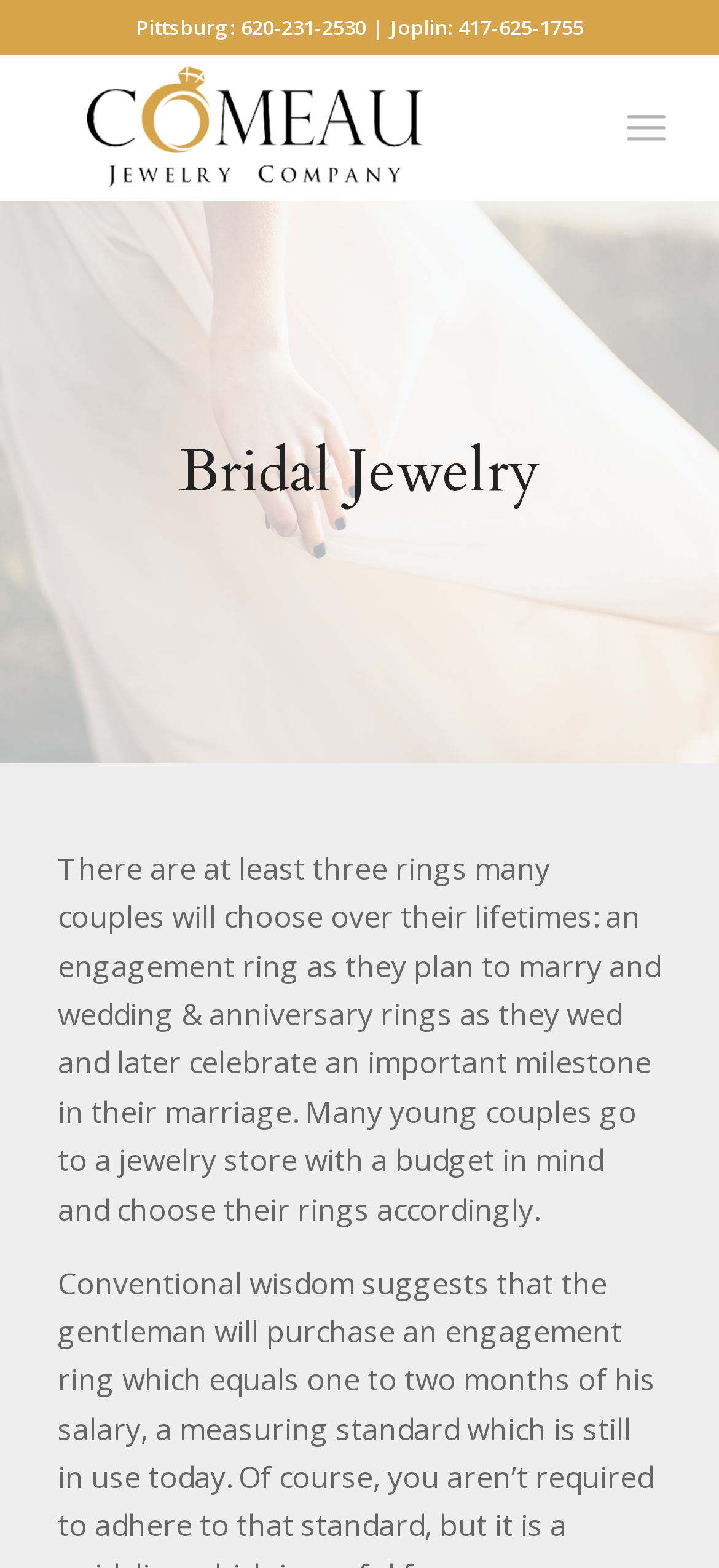Using the description "Menu Menu", locate and provide the bounding box of the UI element.

[0.871, 0.053, 0.925, 0.109]